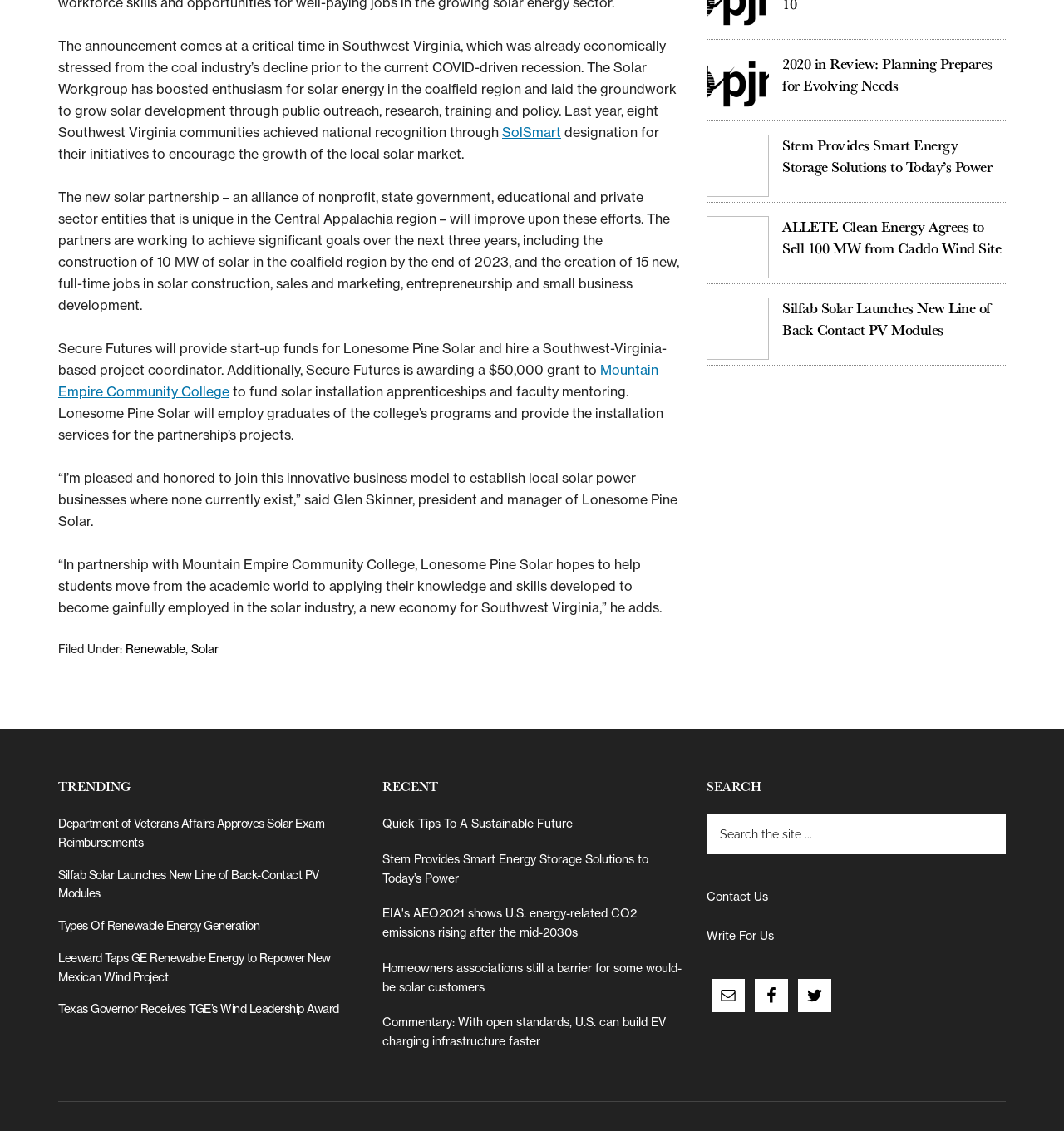Can you find the bounding box coordinates for the element to click on to achieve the instruction: "Click on the link to read about SolSmart designation"?

[0.472, 0.11, 0.527, 0.124]